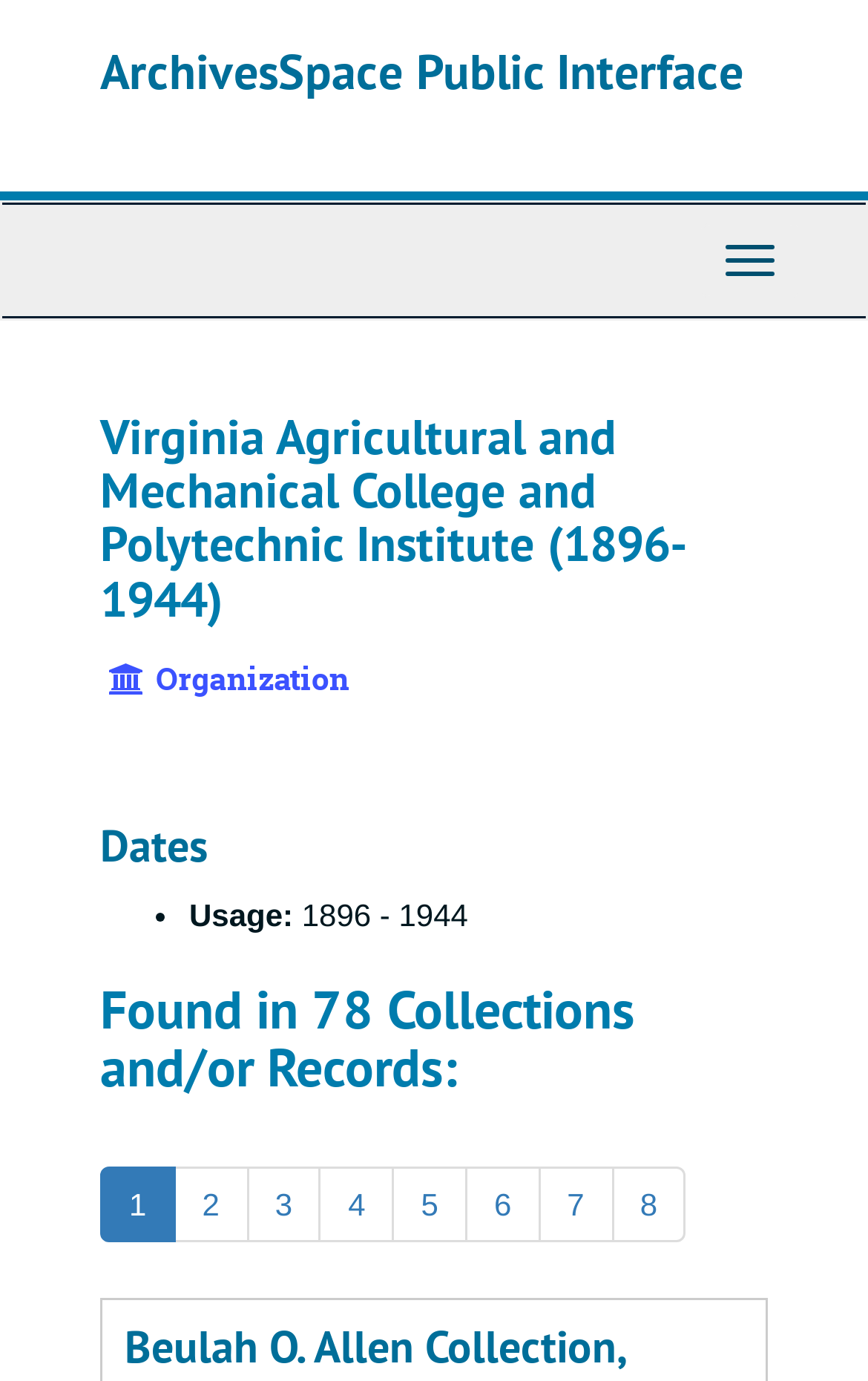Find the bounding box coordinates of the clickable region needed to perform the following instruction: "View the dates". The coordinates should be provided as four float numbers between 0 and 1, i.e., [left, top, right, bottom].

[0.115, 0.594, 0.885, 0.63]